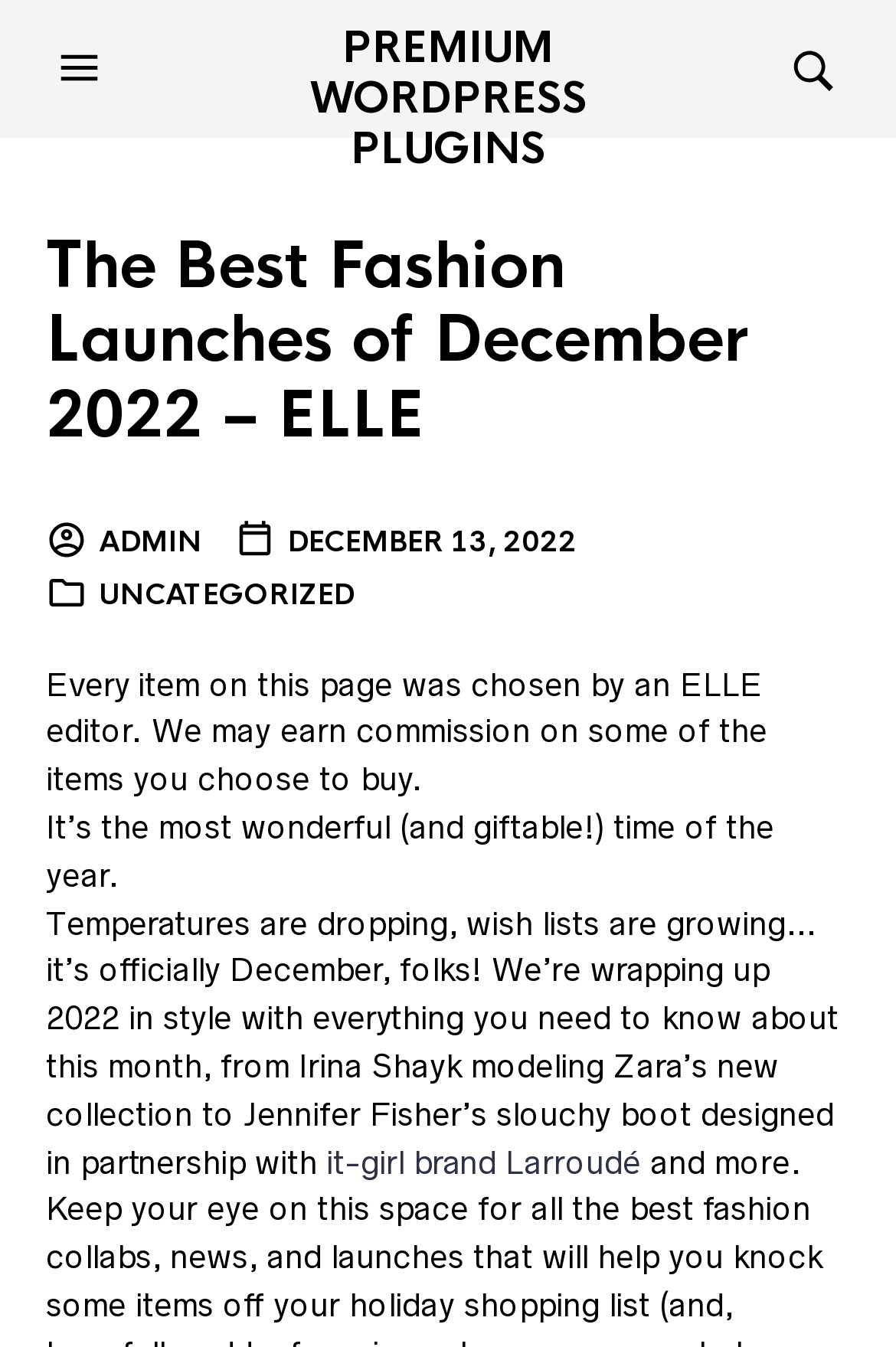Provide the bounding box coordinates of the UI element this sentence describes: "Uncategorized".

[0.11, 0.428, 0.395, 0.455]